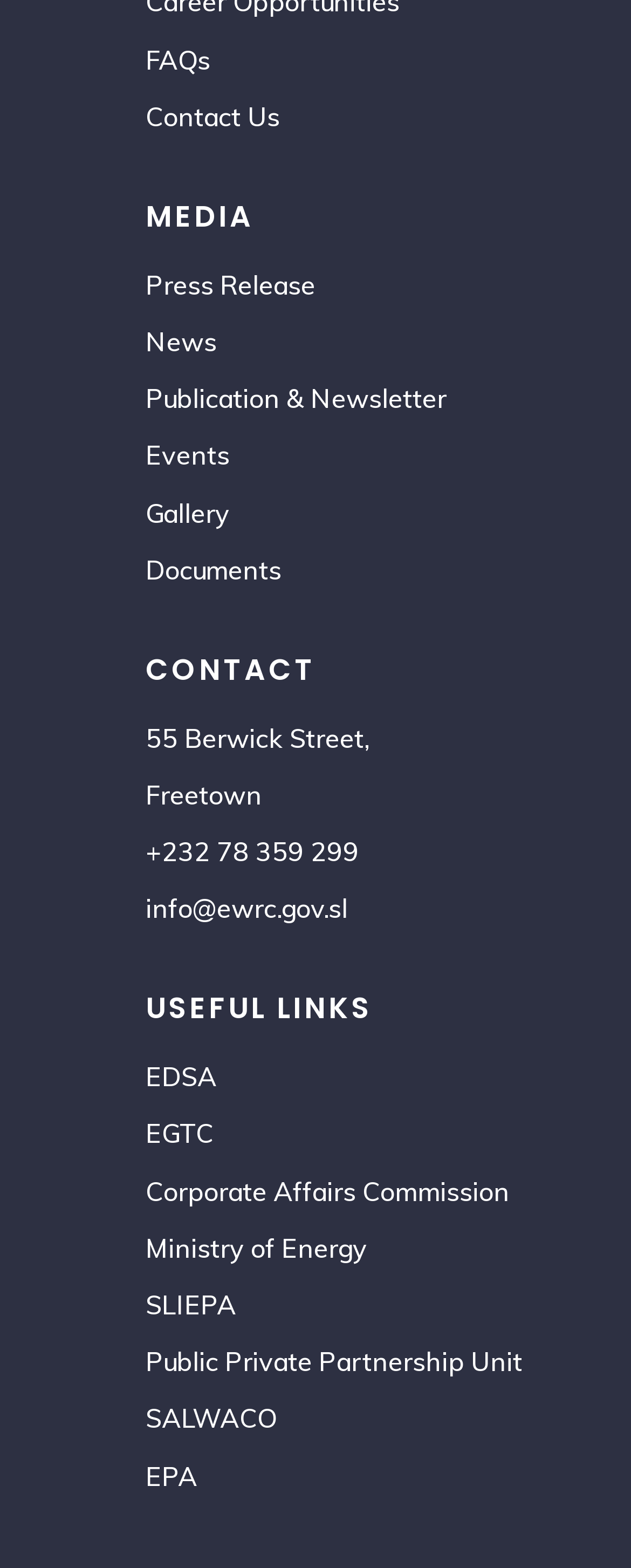How many links are in the top section?
Give a detailed and exhaustive answer to the question.

I counted the number of links in the top section of the webpage, starting from 'FAQs' to 'EPA', and found 15 links in total.